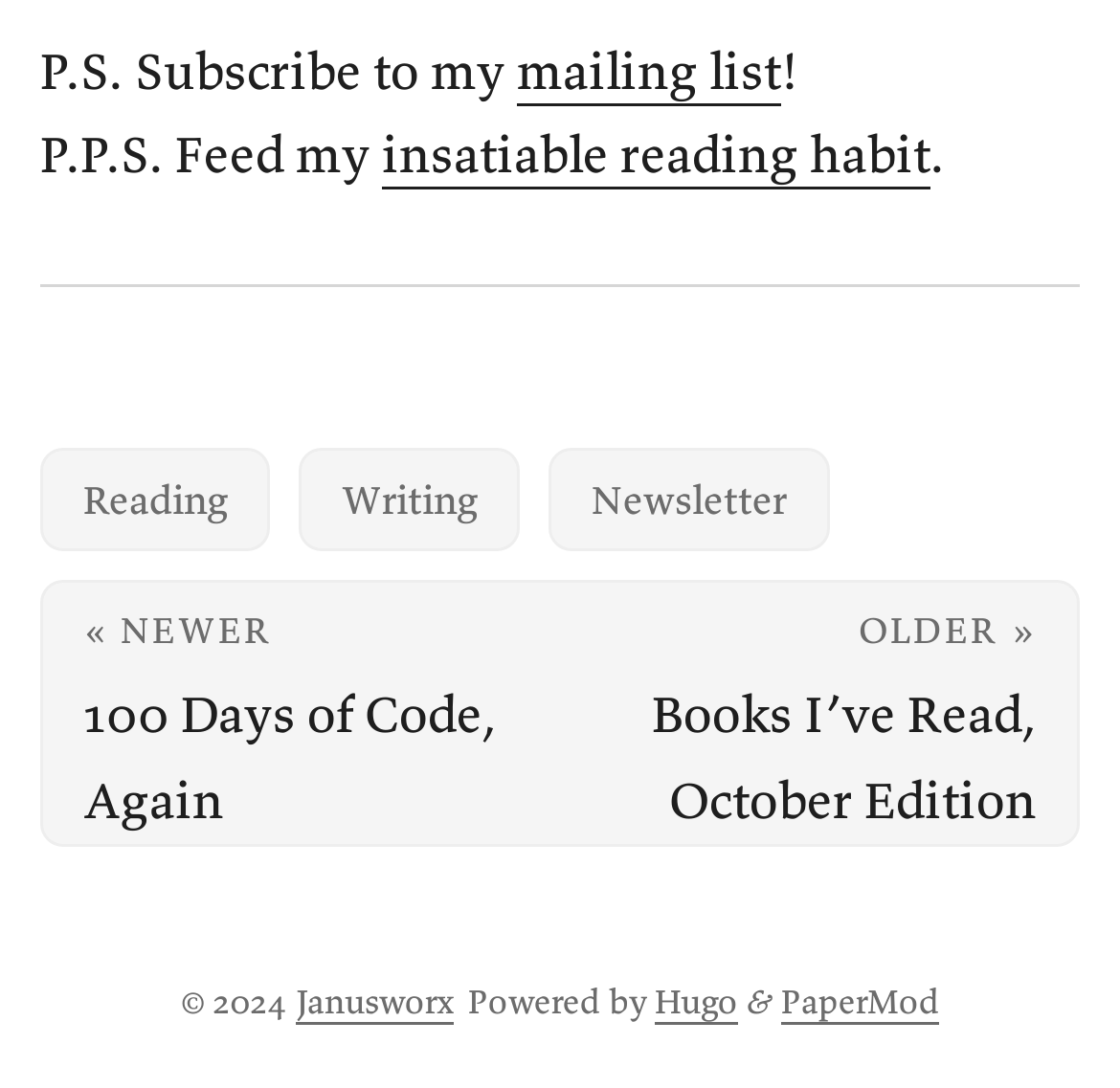Please answer the following query using a single word or phrase: 
What is the copyright year?

2024